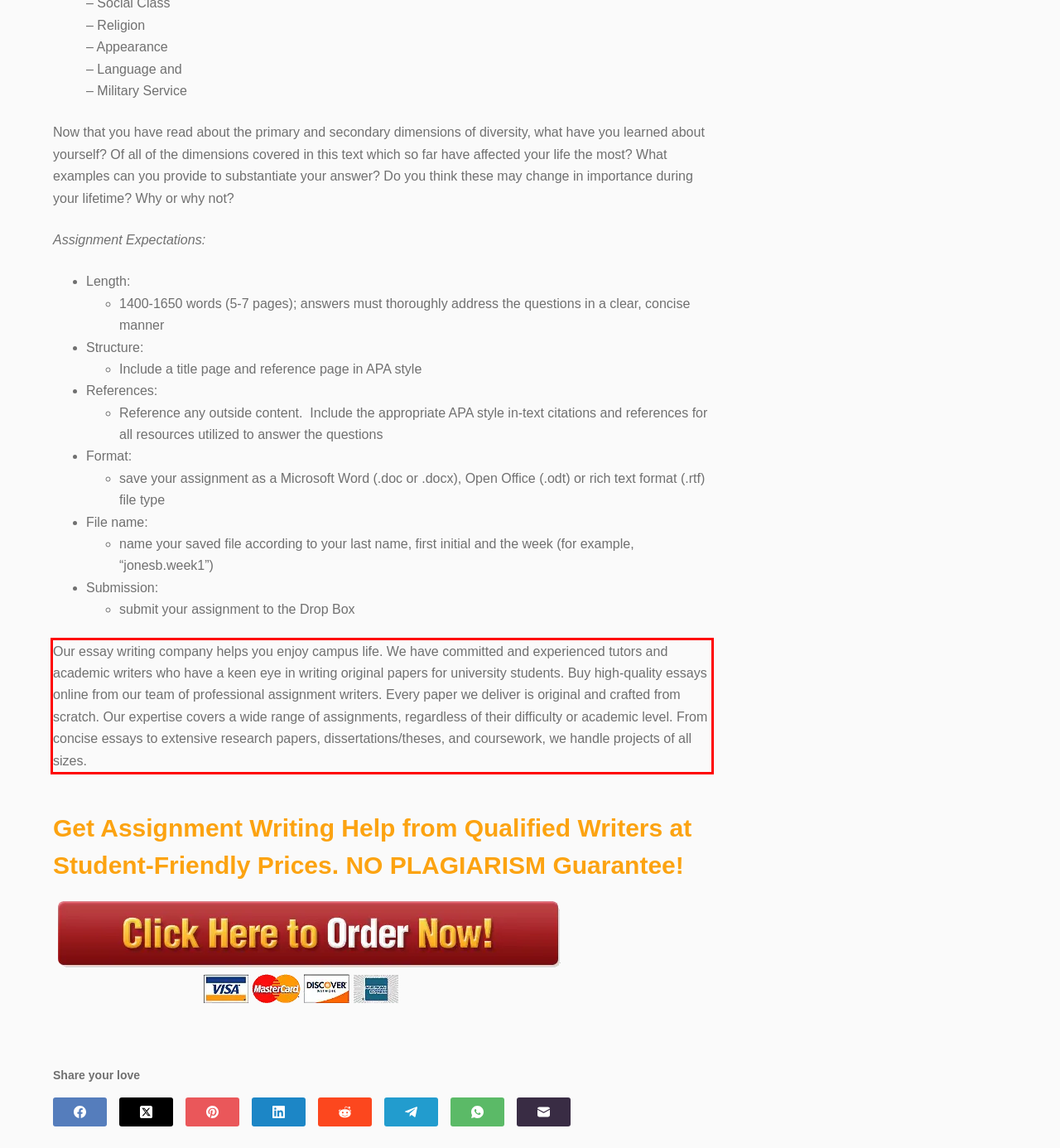There is a UI element on the webpage screenshot marked by a red bounding box. Extract and generate the text content from within this red box.

Our essay writing company helps you enjoy campus life. We have committed and experienced tutors and academic writers who have a keen eye in writing original papers for university students. Buy high-quality essays online from our team of professional assignment writers. Every paper we deliver is original and crafted from scratch. Our expertise covers a wide range of assignments, regardless of their difficulty or academic level. From concise essays to extensive research papers, dissertations/theses, and coursework, we handle projects of all sizes.